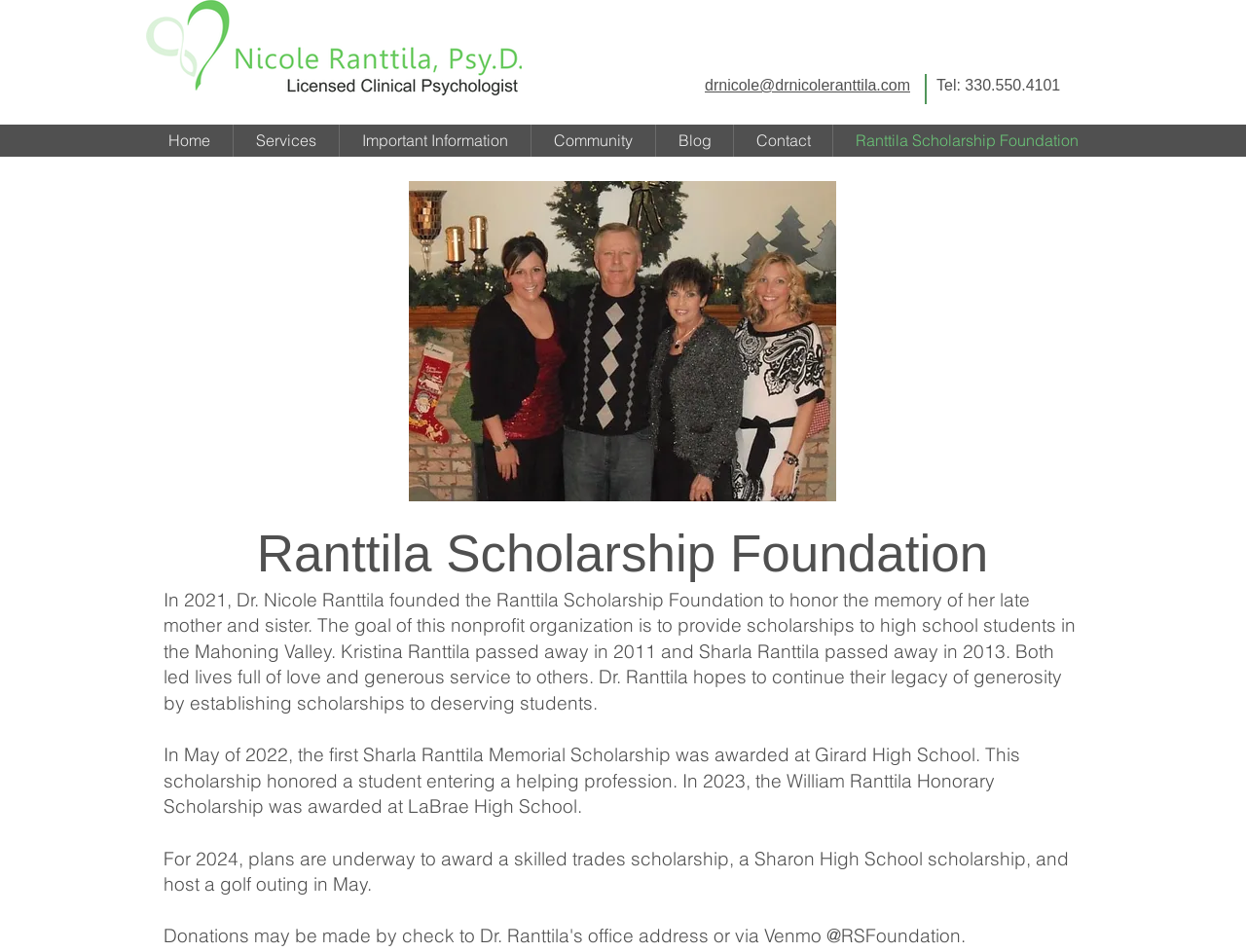Provide the bounding box coordinates of the HTML element described by the text: "Important Information". The coordinates should be in the format [left, top, right, bottom] with values between 0 and 1.

[0.273, 0.131, 0.426, 0.165]